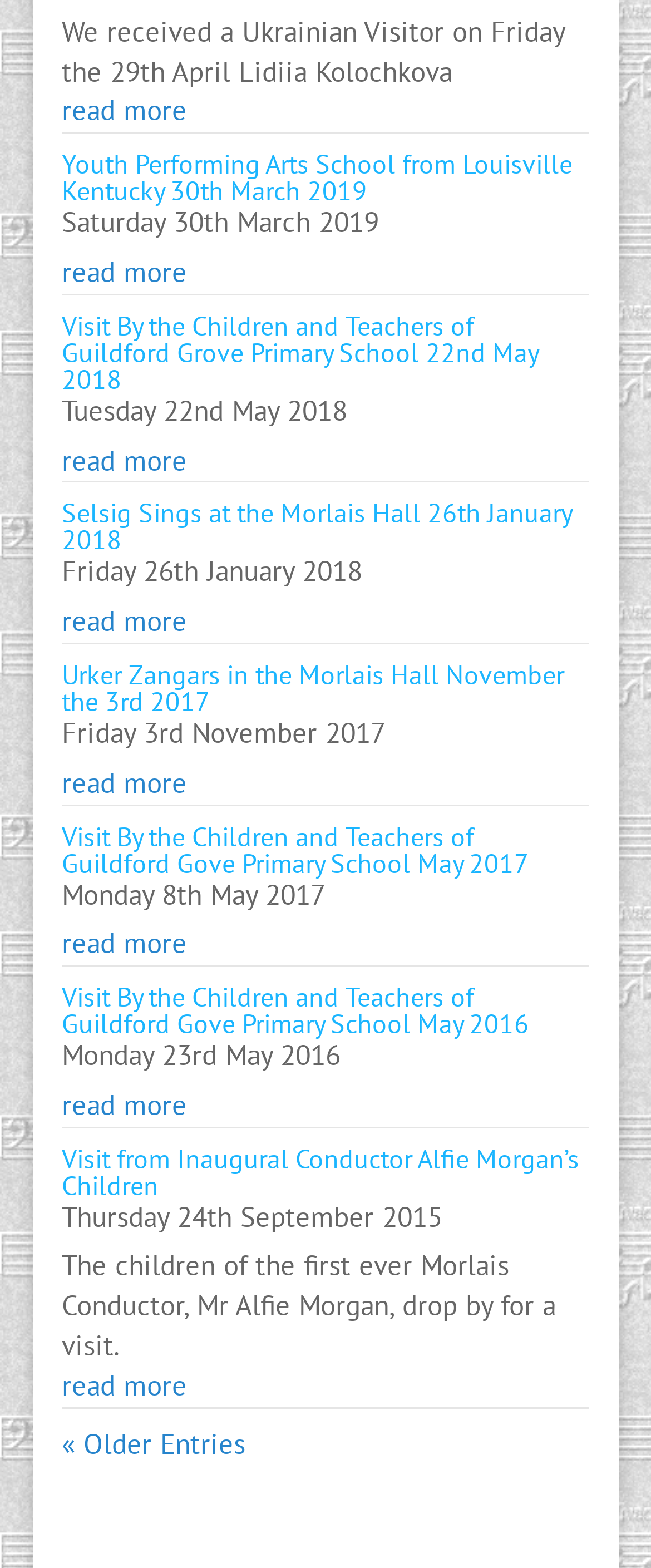Identify the bounding box coordinates of the region that should be clicked to execute the following instruction: "read more about We received a Ukrainian Visitor on Friday the 29th April Lidiia Kolochkova".

[0.095, 0.059, 0.905, 0.084]